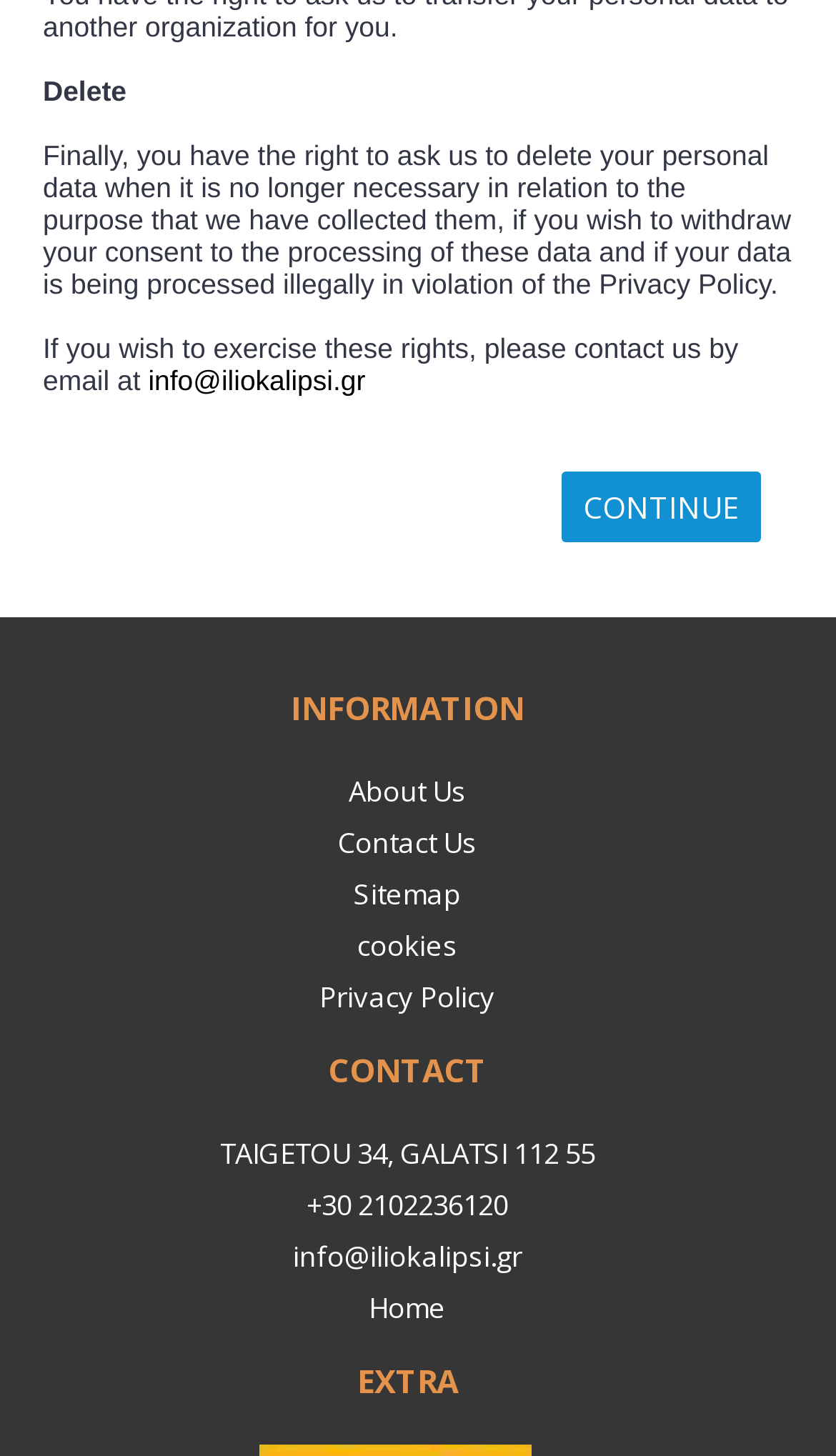Carefully observe the image and respond to the question with a detailed answer:
What is the address listed under the 'CONTACT' heading?

I found the address by looking at the text under the 'CONTACT' heading and found the linked text that says 'TAIGETOU 34, GALATSI 112 55'.